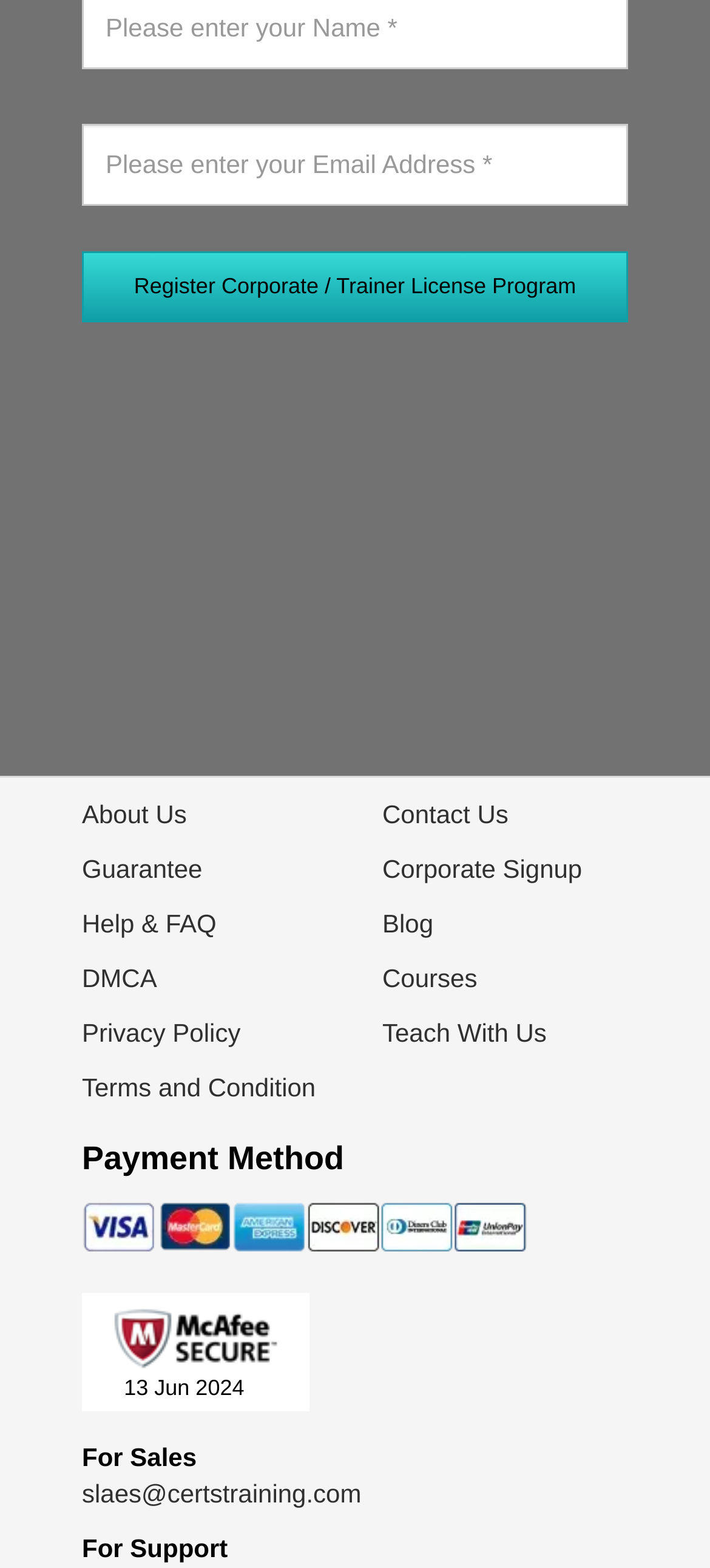Locate the bounding box coordinates of the area you need to click to fulfill this instruction: 'Click About Us'. The coordinates must be in the form of four float numbers ranging from 0 to 1: [left, top, right, bottom].

[0.115, 0.51, 0.263, 0.528]